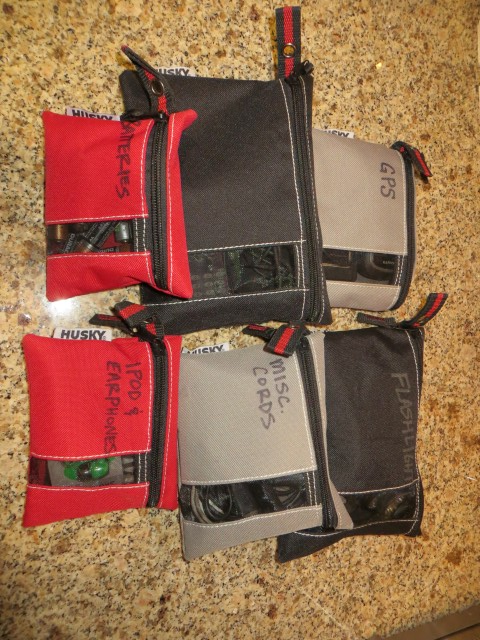Describe thoroughly the contents of the image.

This image showcases an assortment of Husky brand gear bags, each designed for efficient organization and easy identification. The bags are prominently labeled with contents such as "WIRELESS," "GPS," "MISC. CORDS," and "FLASHLIGHT," making it simple to locate essential items quickly. The vibrant red and black colors add a visually appealing touch while ensuring practicality. This arrangement highlights the benefits of using designated storage solutions to declutter spaces like glove boxes or storage compartments in vehicles, allowing for a more streamlined experience during travel or outdoor activities. The thoughtful organization exemplifies effective strategies for managing personal gear and accessories.